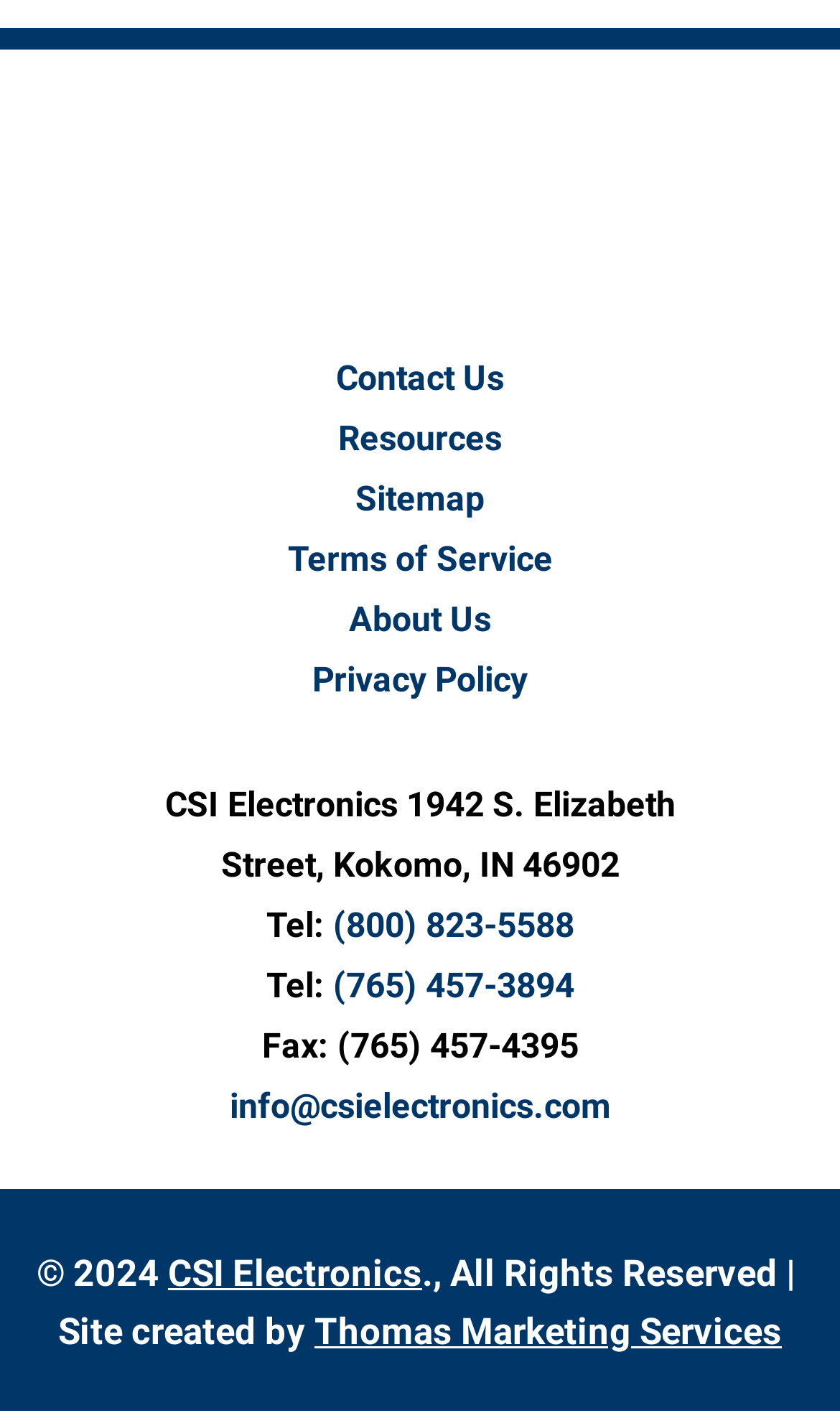Review the image closely and give a comprehensive answer to the question: What is the year of copyright?

The year of copyright can be found at the bottom of the webpage, where it is written as '© 2024' in a static text element.